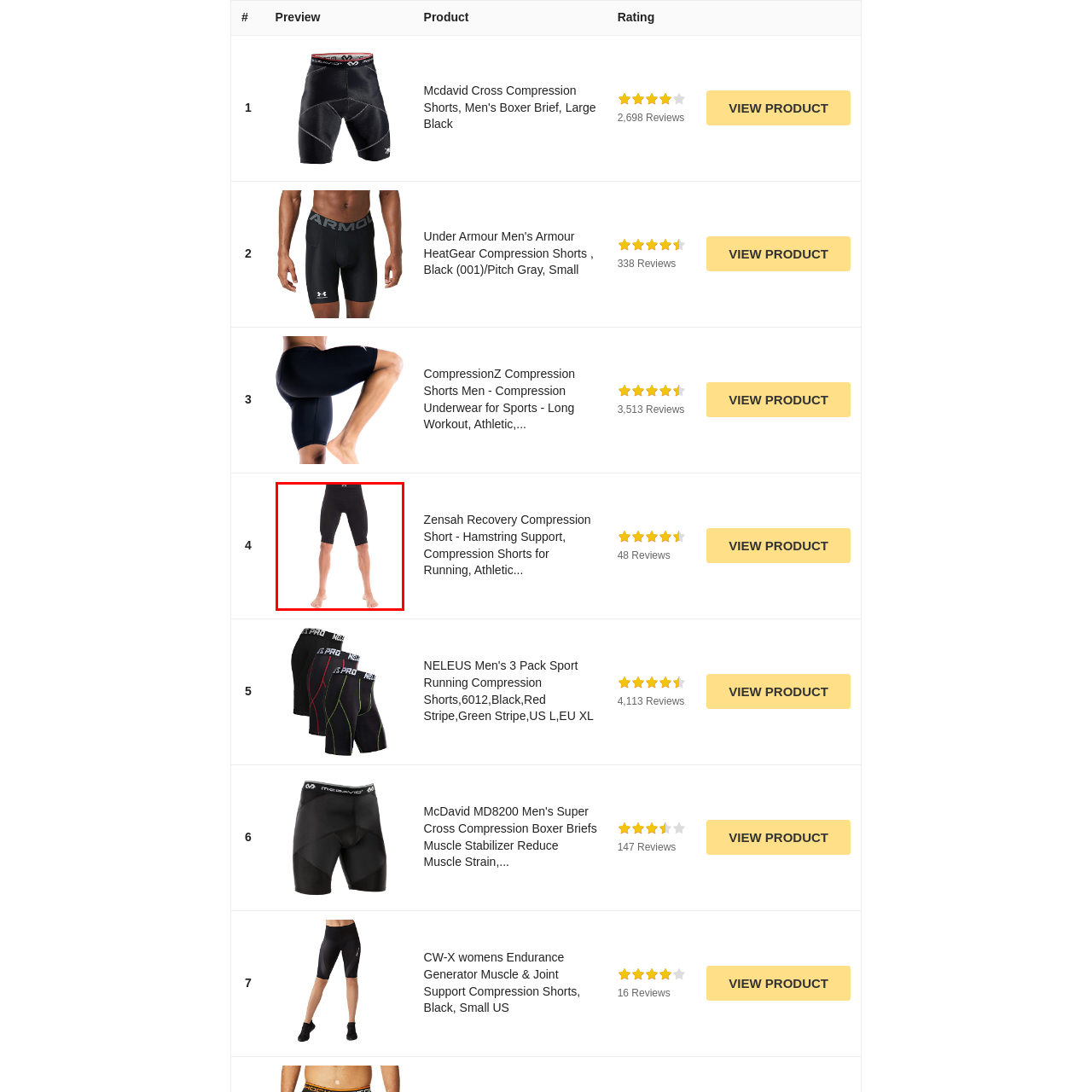Give a detailed caption for the image that is encased within the red bounding box.

The image showcases a pair of black compression shorts designed for athletic performance. These shorts feature a snug fit that offers support and minimizes muscle strain, making them ideal for sports and physical activities. The model stands barefoot, highlighting the shorts' knee-length design, which allows for ease of movement and comfort during workouts. These shorts are part of a product line aimed at enhancing athletic performance, often favored by athletes for their compression benefits during both training and recovery phases.